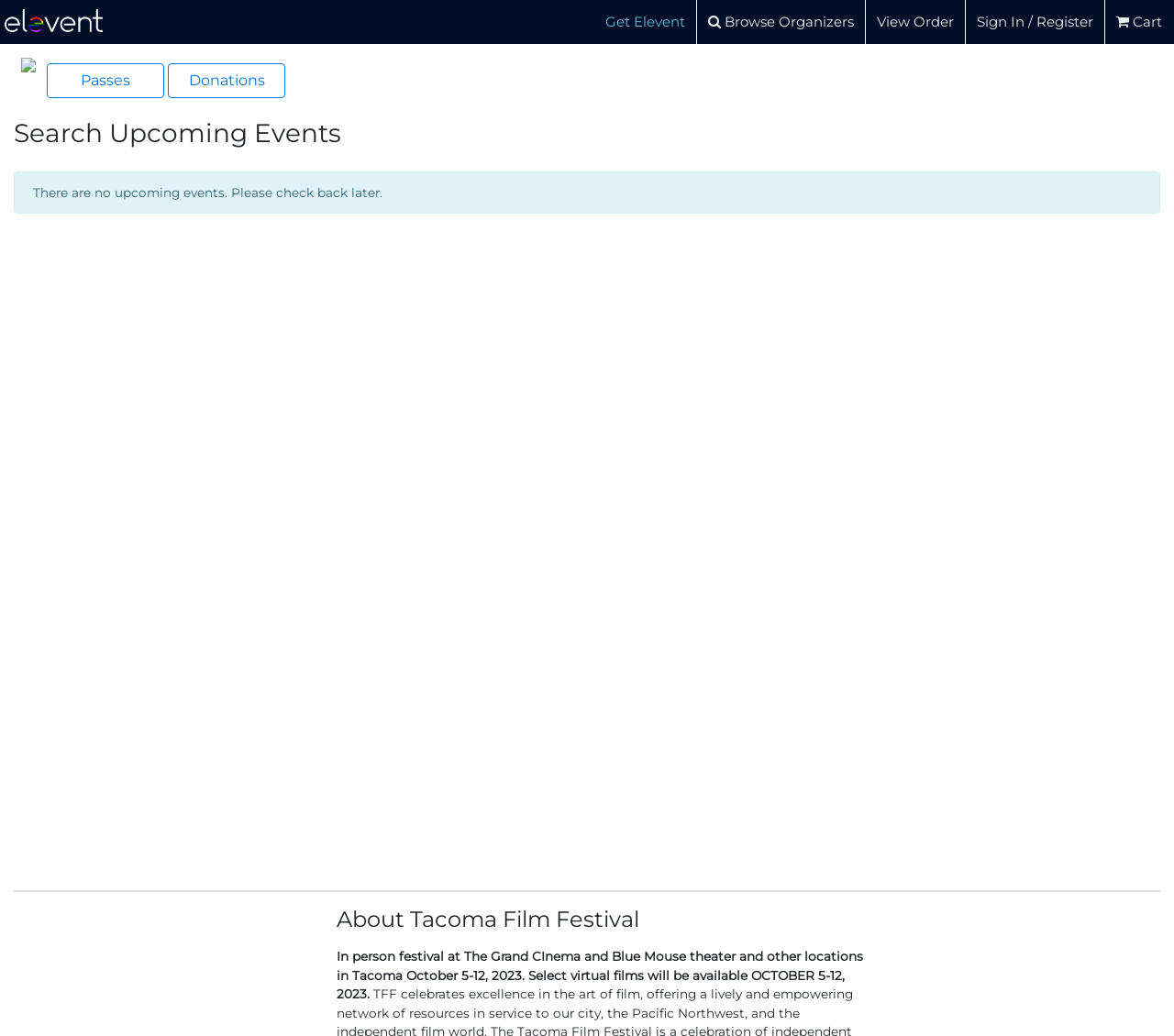Please identify the bounding box coordinates of the clickable region that I should interact with to perform the following instruction: "Sign in or register". The coordinates should be expressed as four float numbers between 0 and 1, i.e., [left, top, right, bottom].

[0.832, 0.011, 0.931, 0.031]